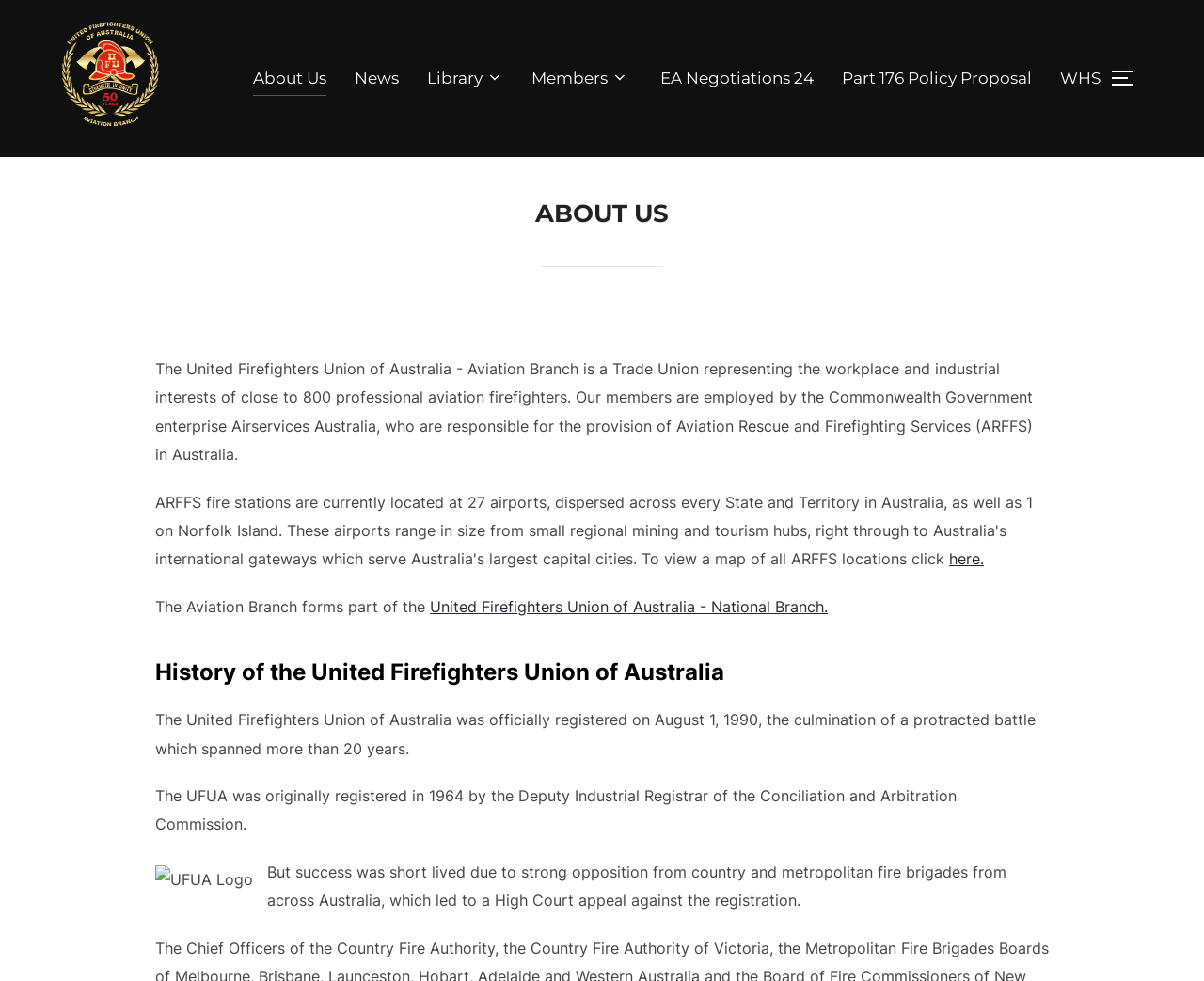Can you specify the bounding box coordinates of the area that needs to be clicked to fulfill the following instruction: "Click the UFUAV logo"?

[0.047, 0.017, 0.138, 0.134]